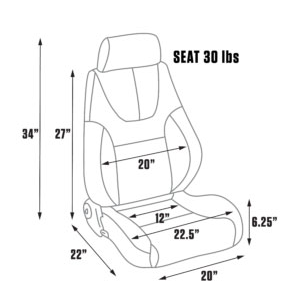What is the width of the backrest of the car seat? Observe the screenshot and provide a one-word or short phrase answer.

20 inches